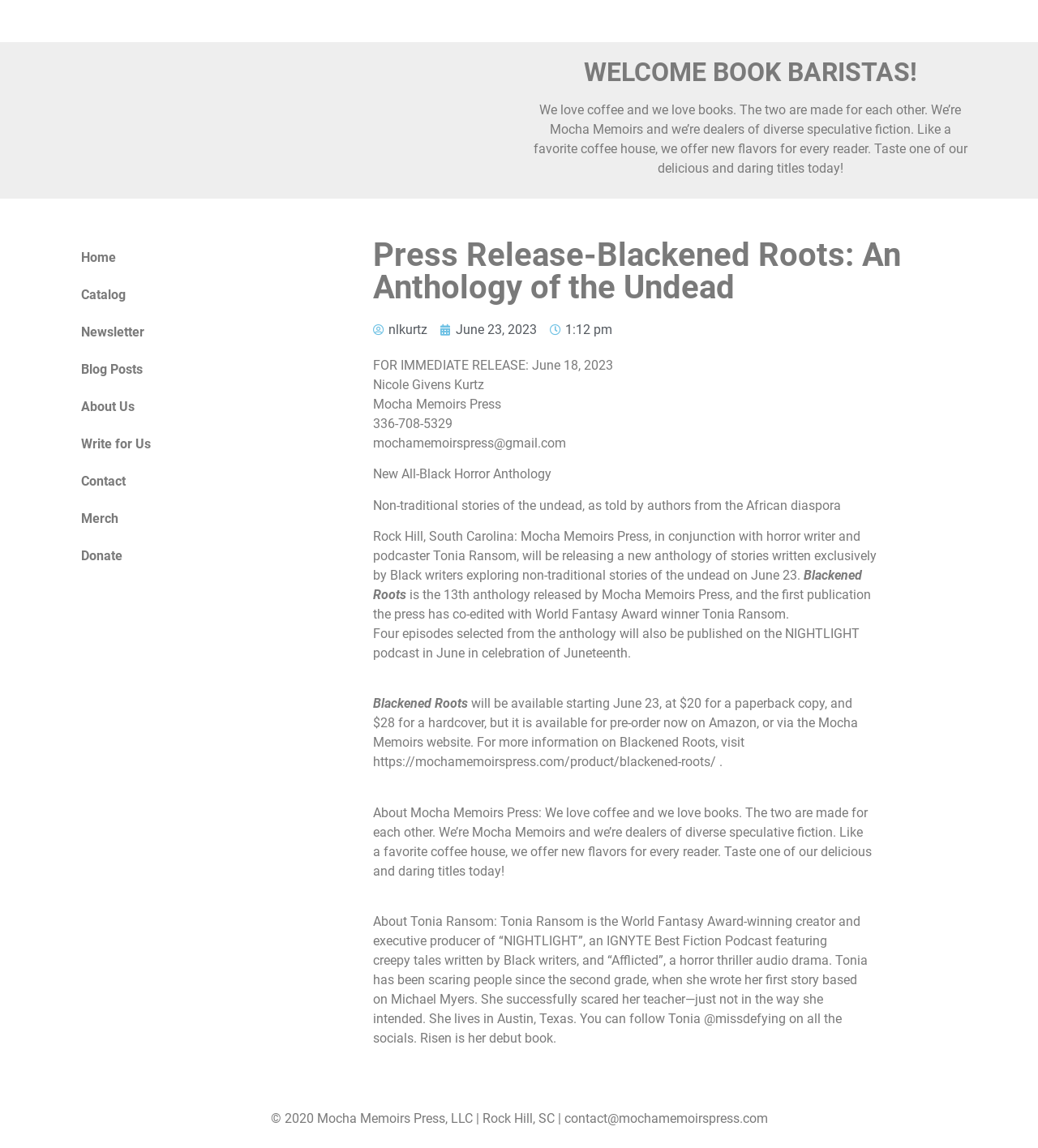What is the name of the podcast mentioned in the text?
Please look at the screenshot and answer using one word or phrase.

NIGHTLIGHT